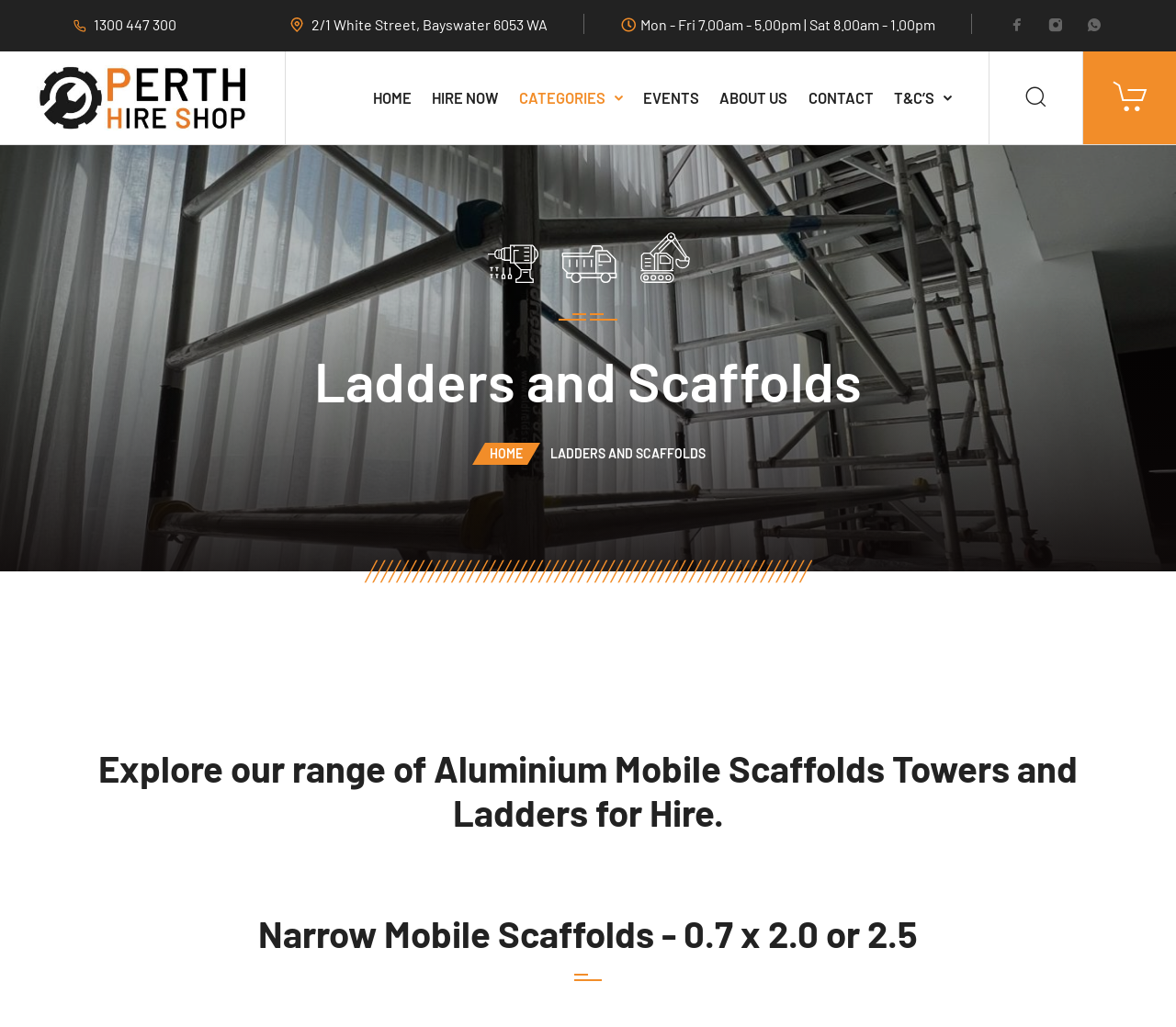What are the business hours of the Perth Hire Shop?
Look at the image and respond with a one-word or short-phrase answer.

Mon - Fri 7.00am - 5.00pm | Sat 8.00am - 1.00pm